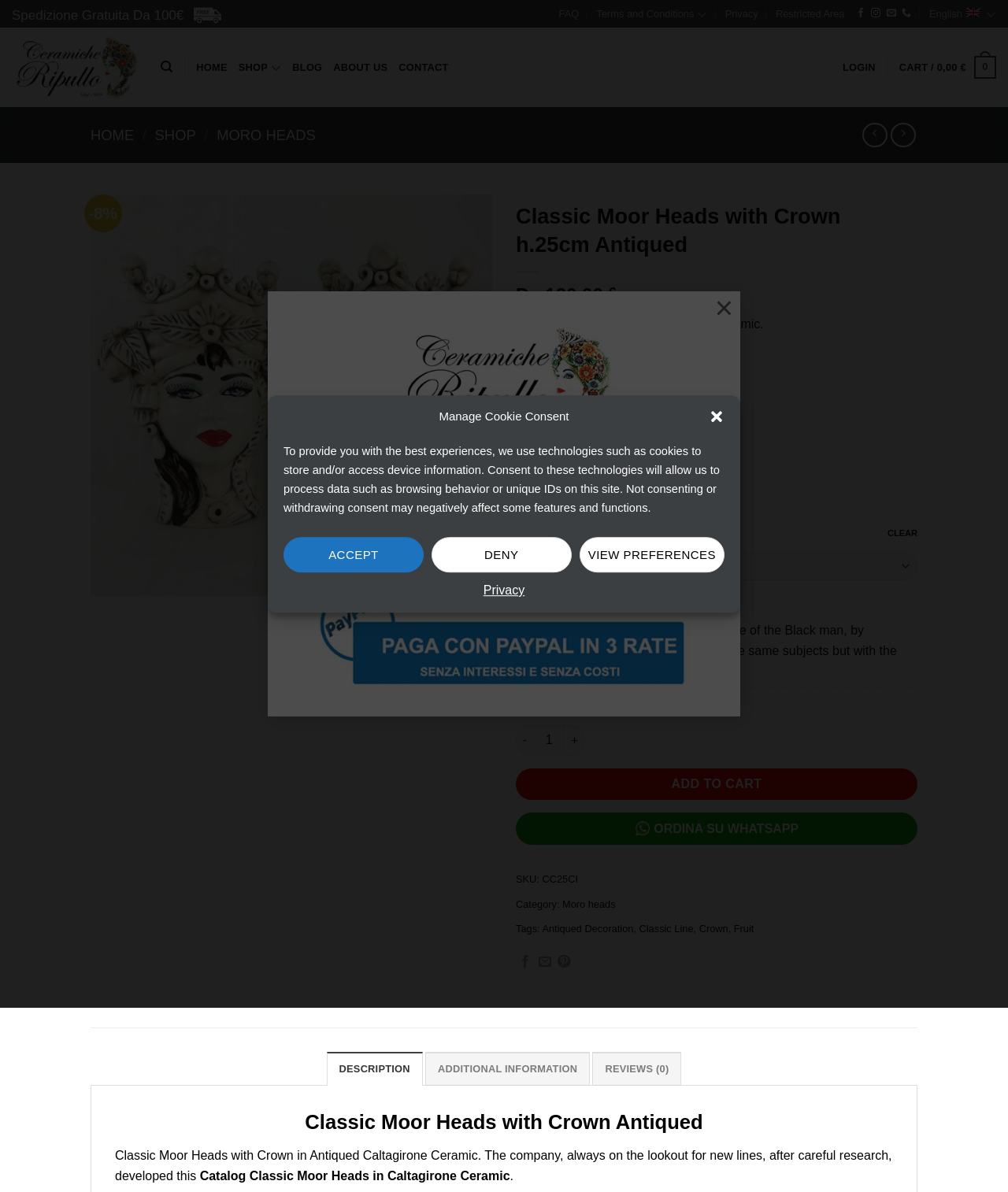What is the current price of the product?
Based on the content of the image, thoroughly explain and answer the question.

I found the answer by looking at the pricing section, where it says 'Current price is: 220,00 €'.